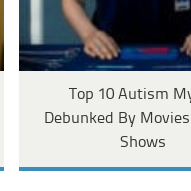What is the person's hands resting on?
Answer the question with as much detail as possible.

The caption explicitly states that the person's hands are resting on a table, which is part of the visually engaging thumbnail design.